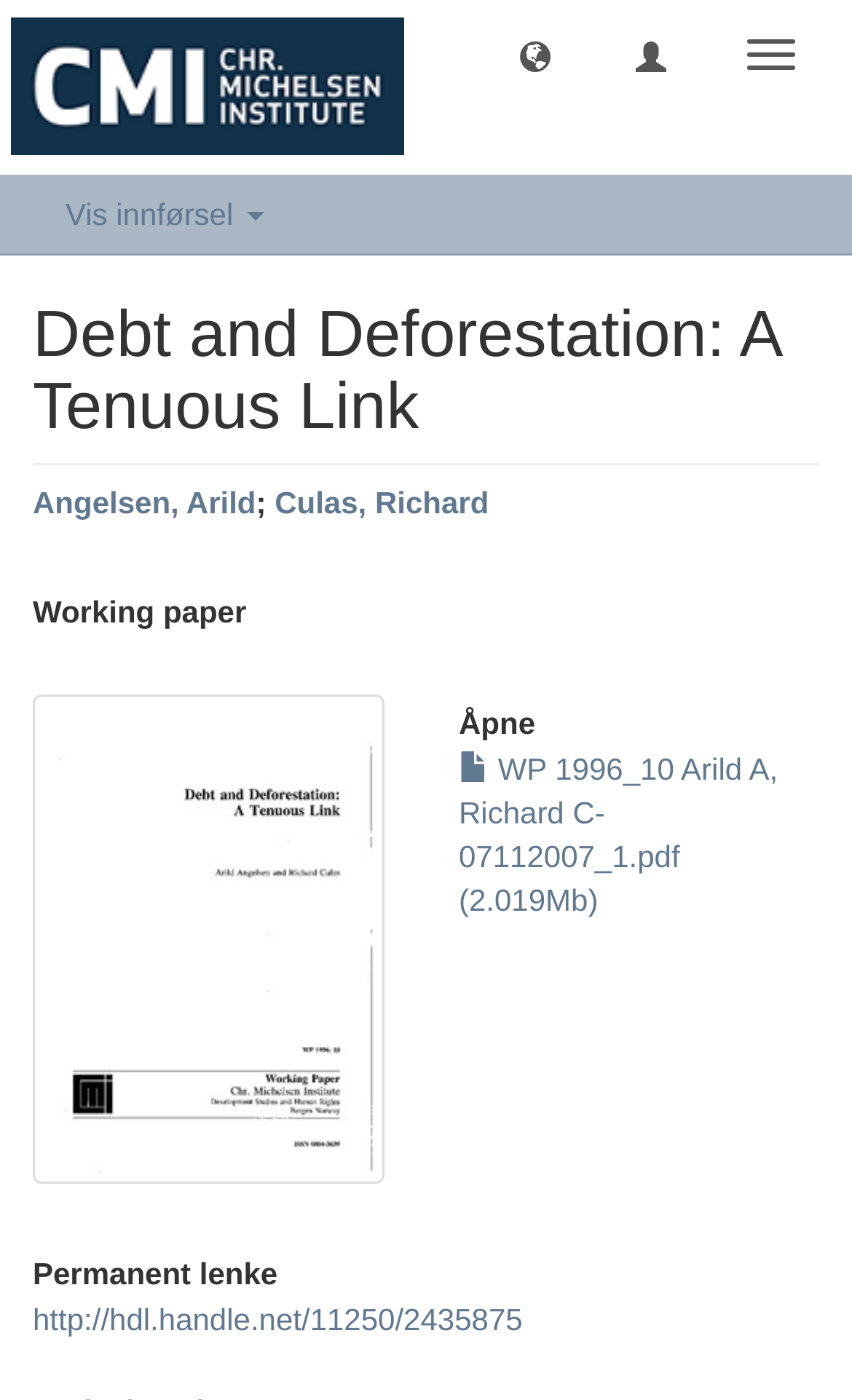What type of document is this?
Using the visual information, reply with a single word or short phrase.

Working paper